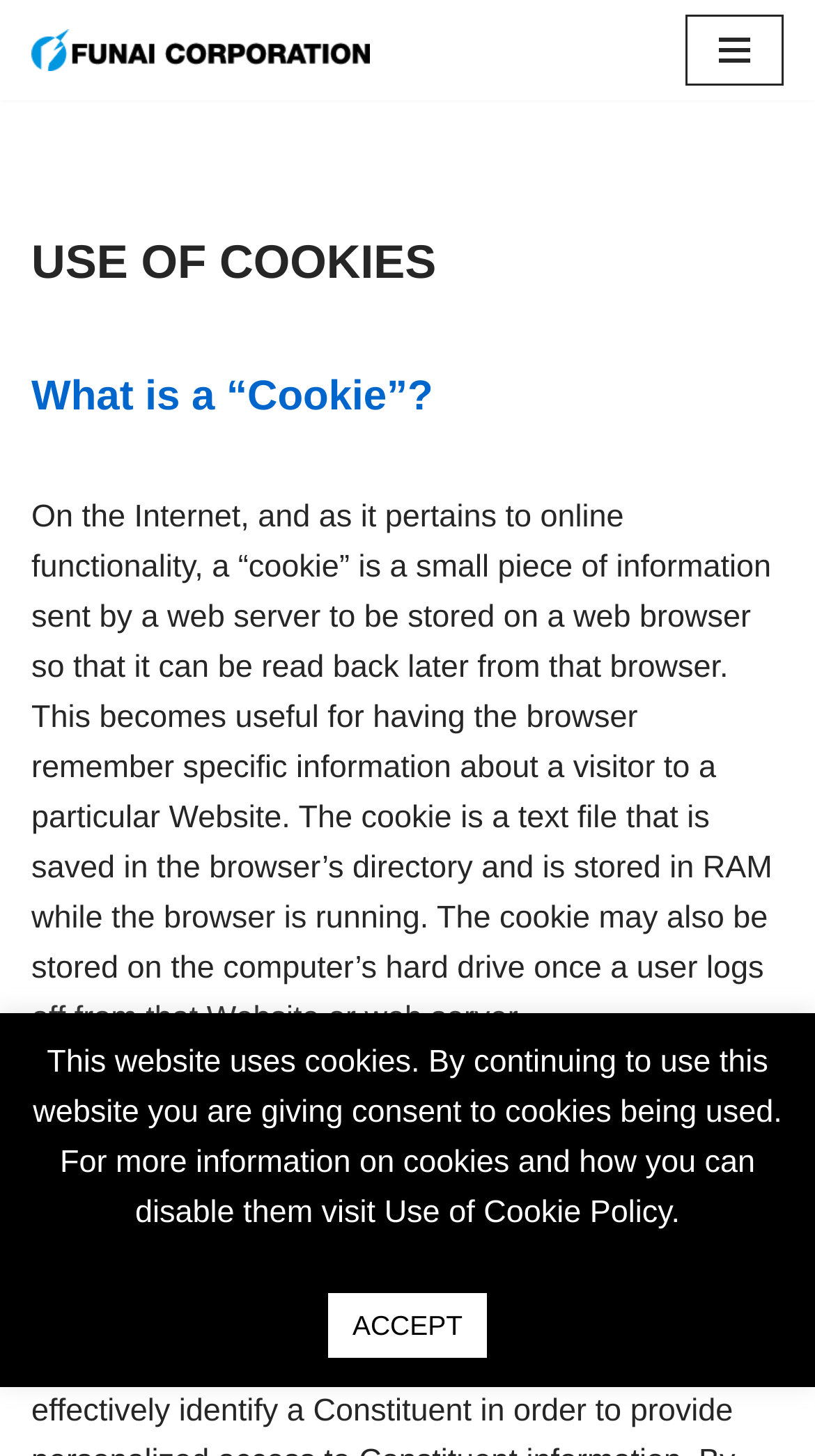Given the element description Use of Cookie Policy., predict the bounding box coordinates for the UI element in the webpage screenshot. The format should be (top-left x, top-left y, bottom-right x, bottom-right y), and the values should be between 0 and 1.

[0.471, 0.821, 0.834, 0.845]